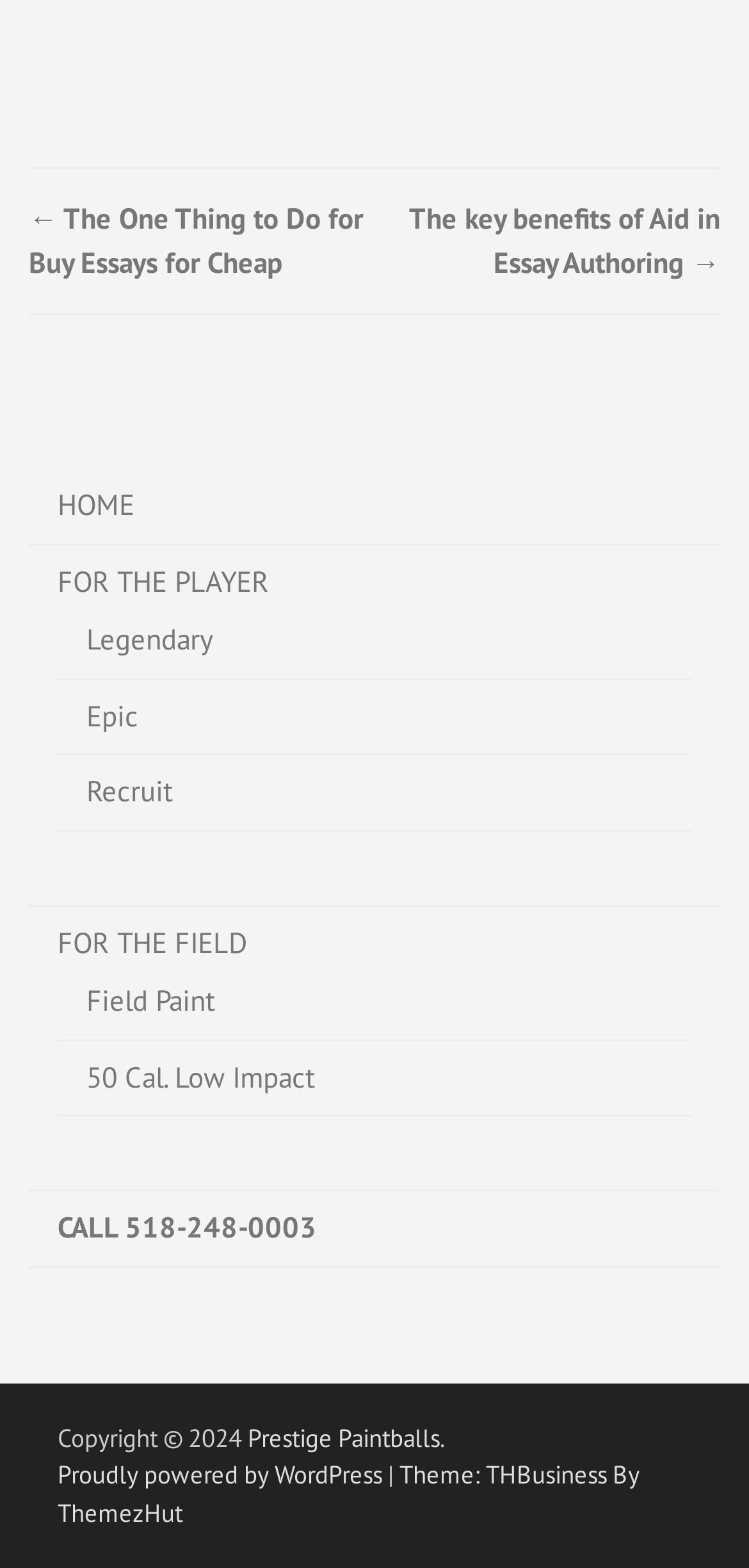Please find the bounding box coordinates of the element that must be clicked to perform the given instruction: "visit home page". The coordinates should be four float numbers from 0 to 1, i.e., [left, top, right, bottom].

[0.077, 0.31, 0.179, 0.333]